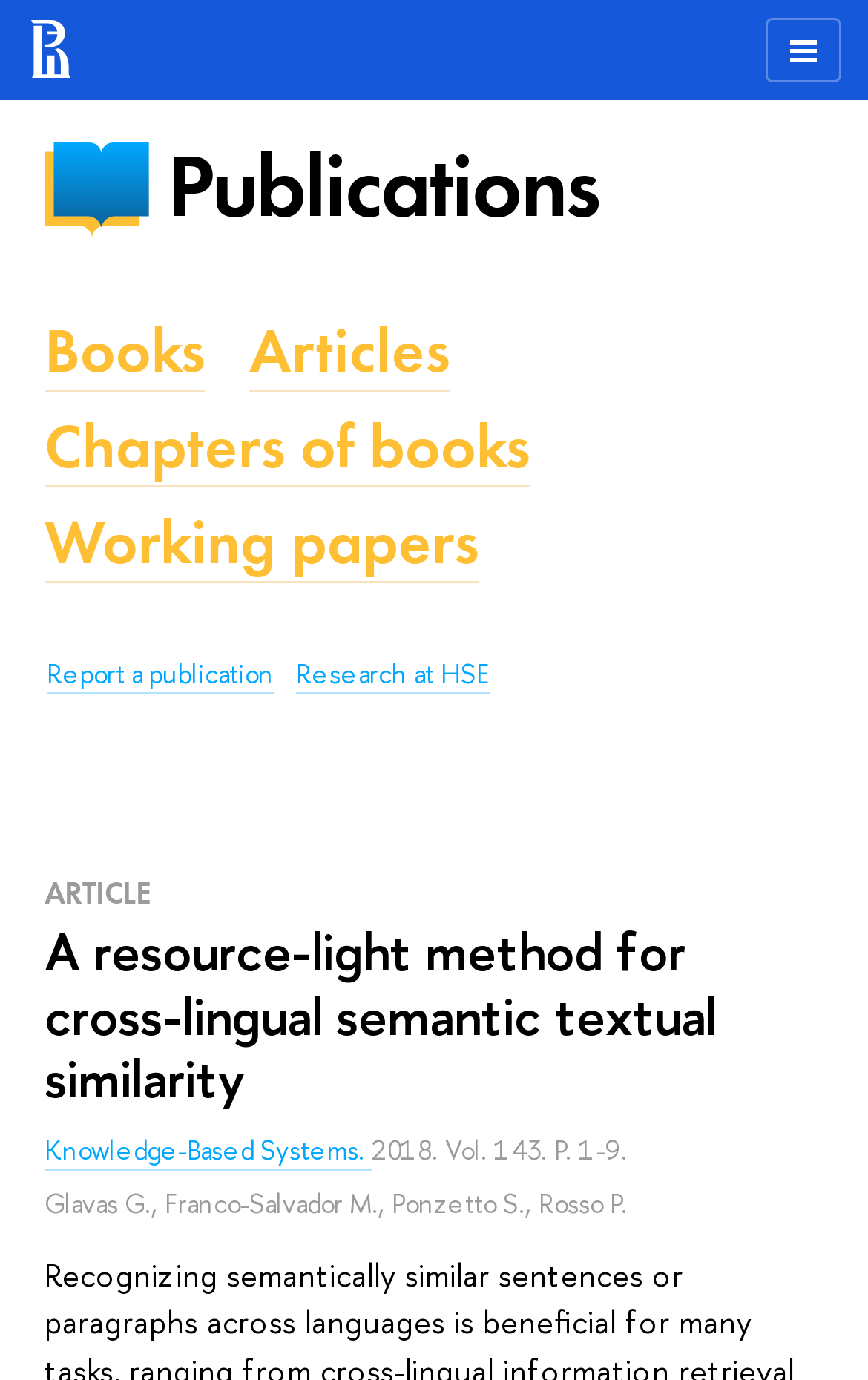Determine the bounding box of the UI element mentioned here: "Report a publication". The coordinates must be in the format [left, top, right, bottom] with values ranging from 0 to 1.

[0.054, 0.475, 0.315, 0.503]